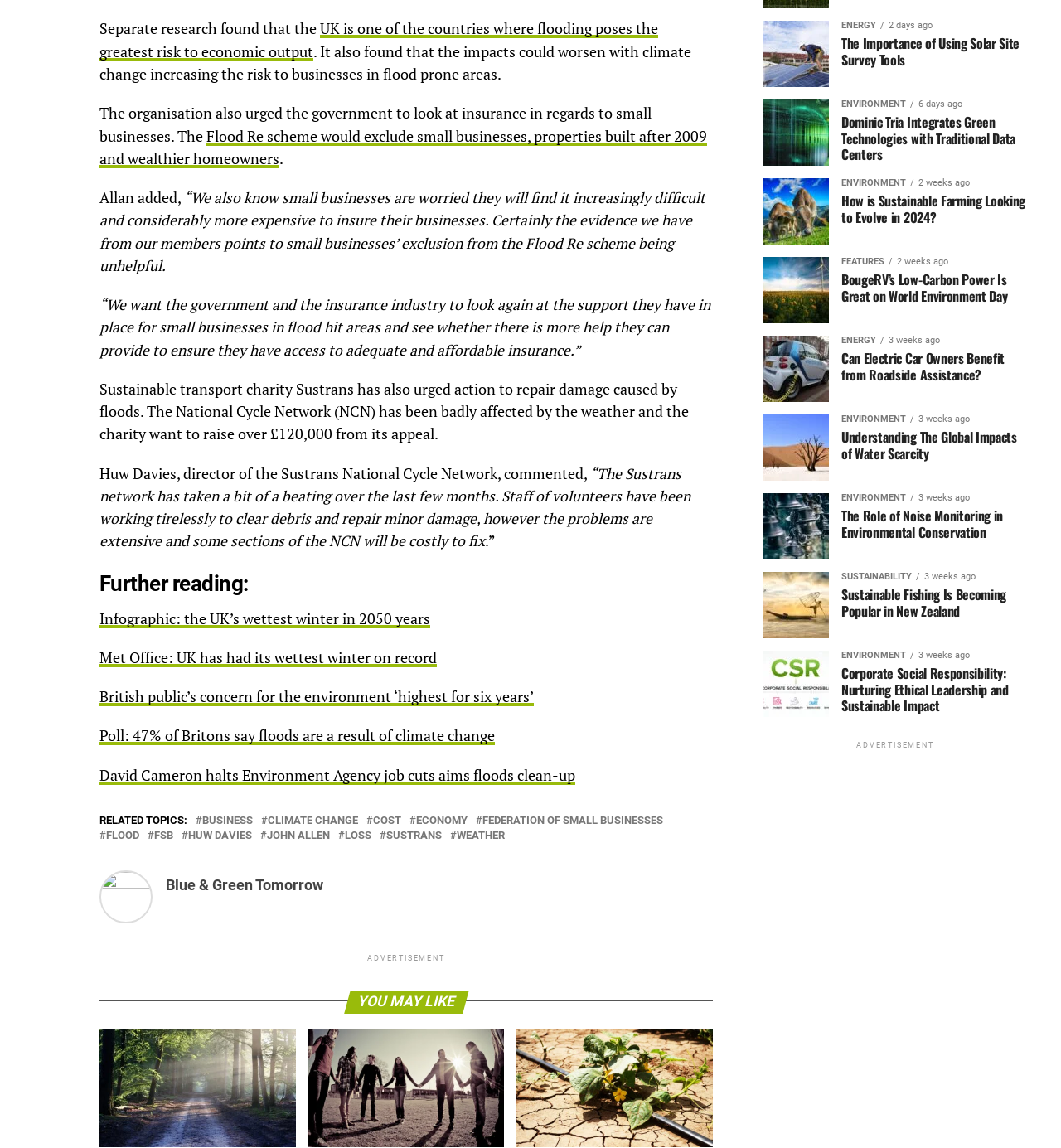Use a single word or phrase to answer the question:
What is the topic of the article?

Floods and climate change